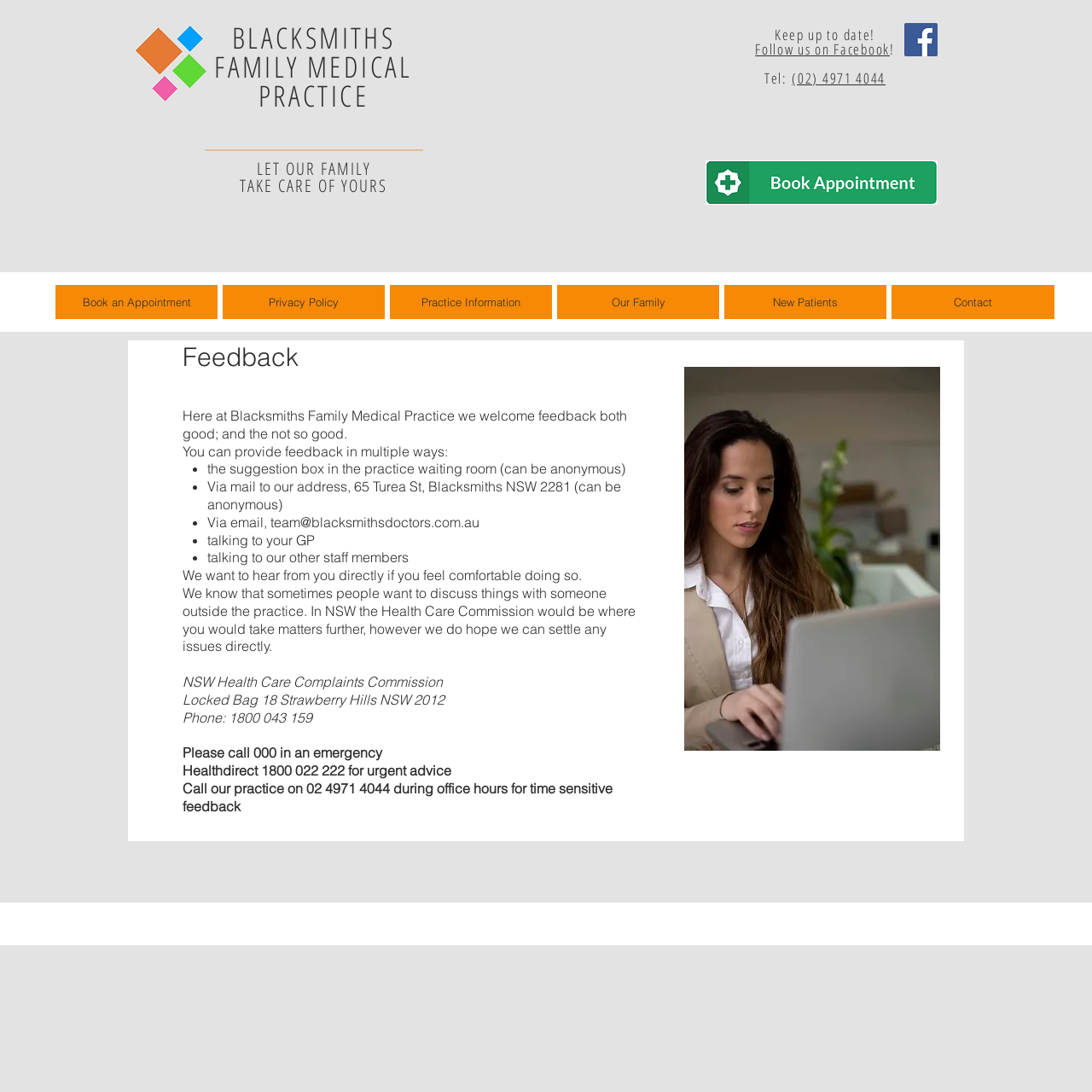Respond to the following query with just one word or a short phrase: 
What is the purpose of the webpage?

To provide feedback